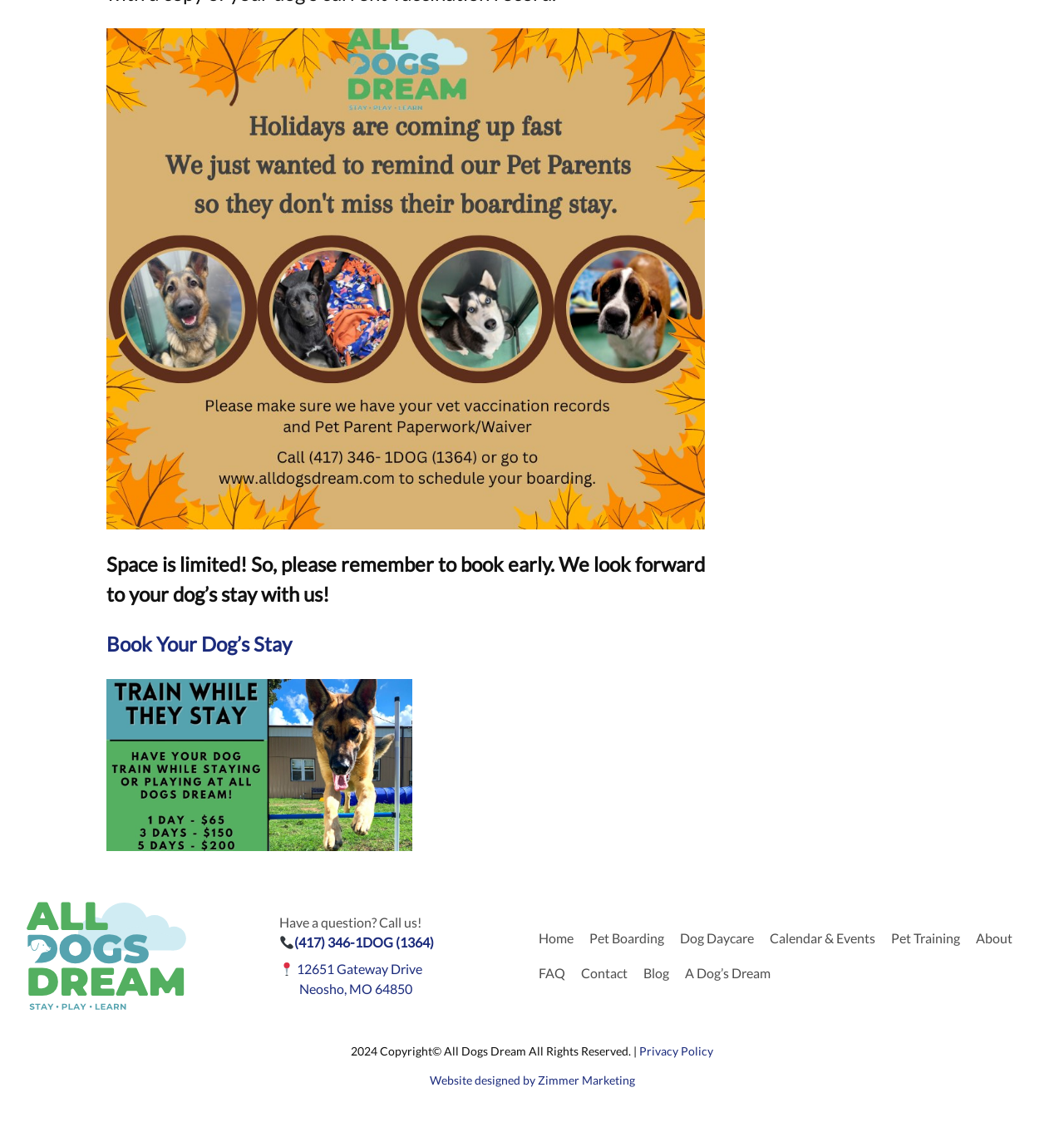Find the bounding box coordinates for the area that must be clicked to perform this action: "View About me".

None